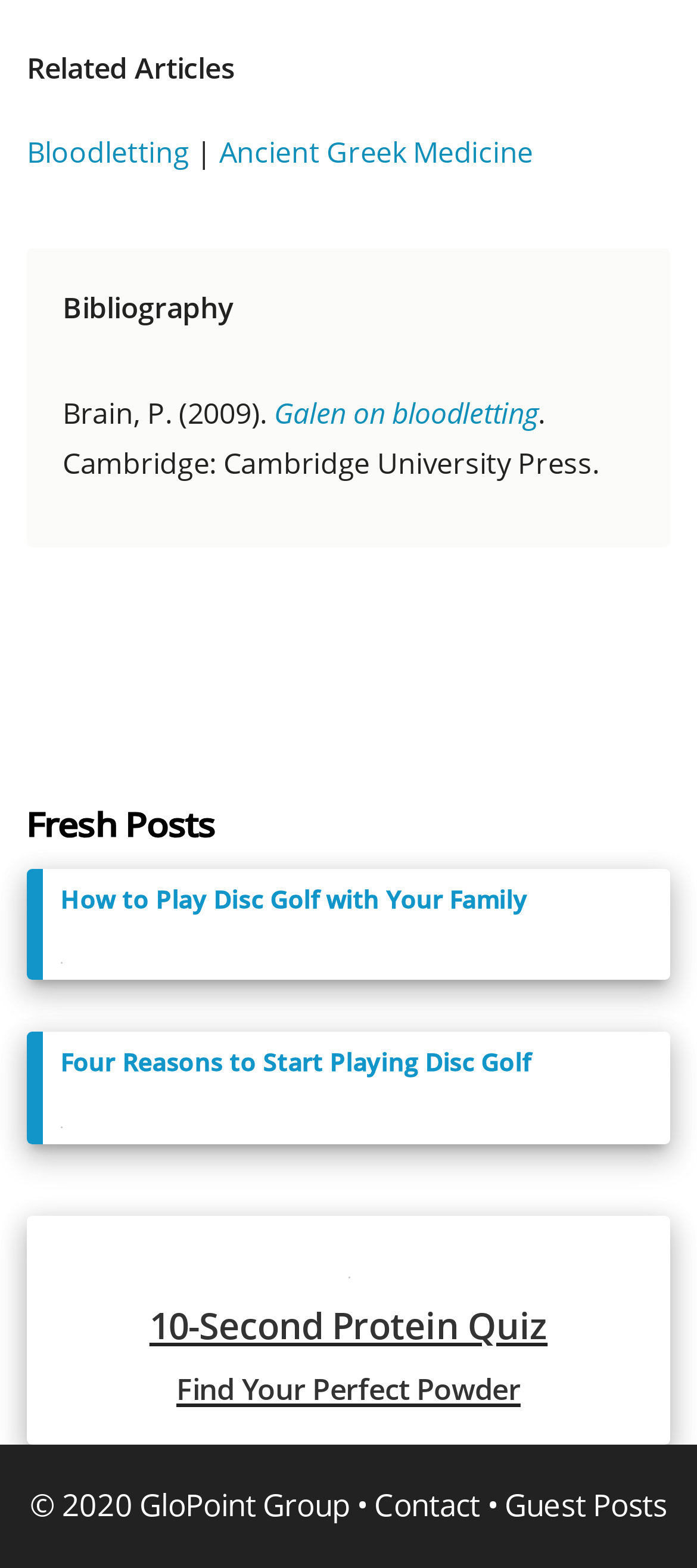Find the bounding box of the UI element described as follows: "Bloodletting".

[0.038, 0.084, 0.271, 0.11]